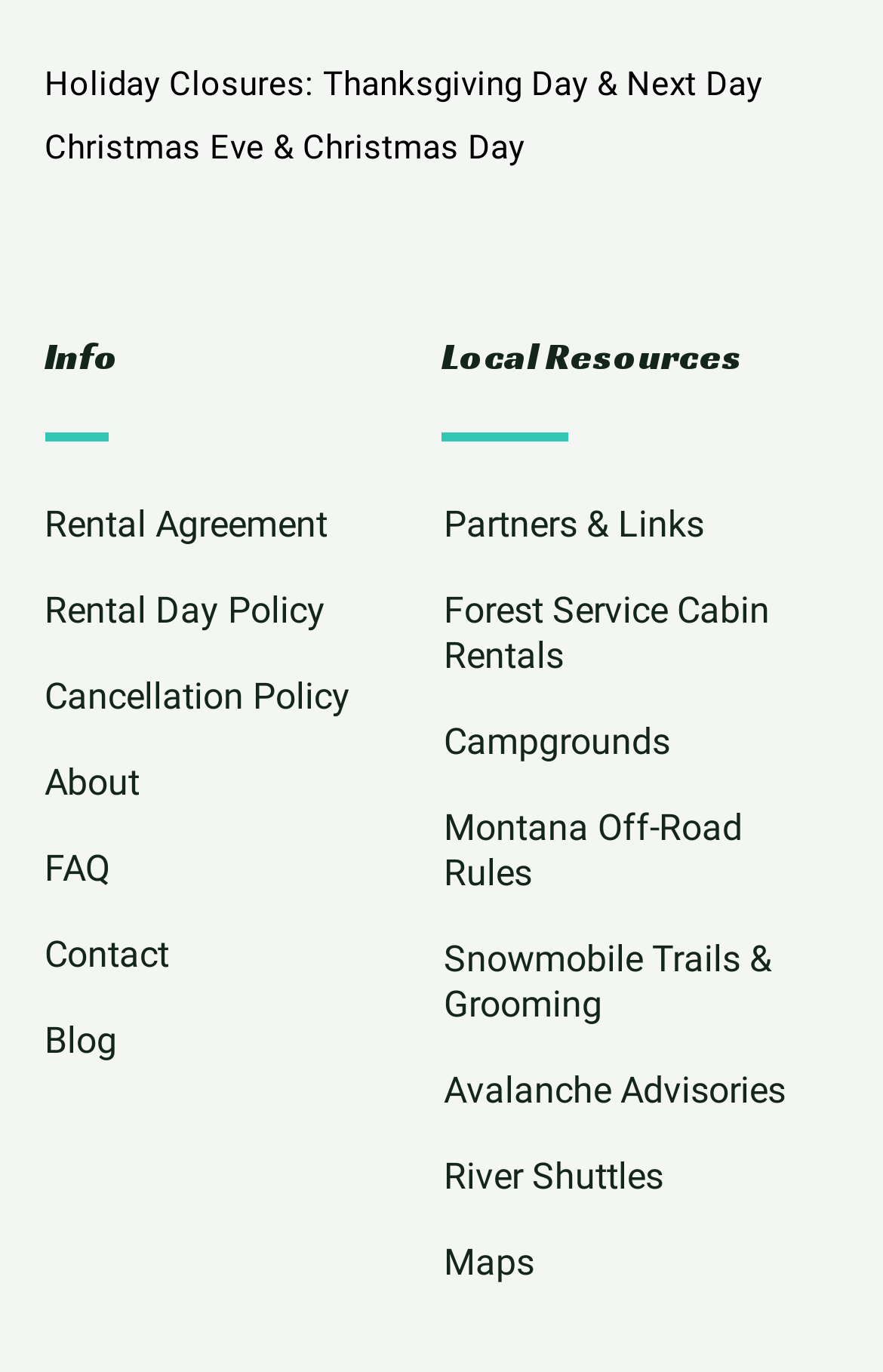Can you identify the bounding box coordinates of the clickable region needed to carry out this instruction: 'Read about avalanche advisories'? The coordinates should be four float numbers within the range of 0 to 1, stated as [left, top, right, bottom].

[0.5, 0.77, 0.95, 0.819]